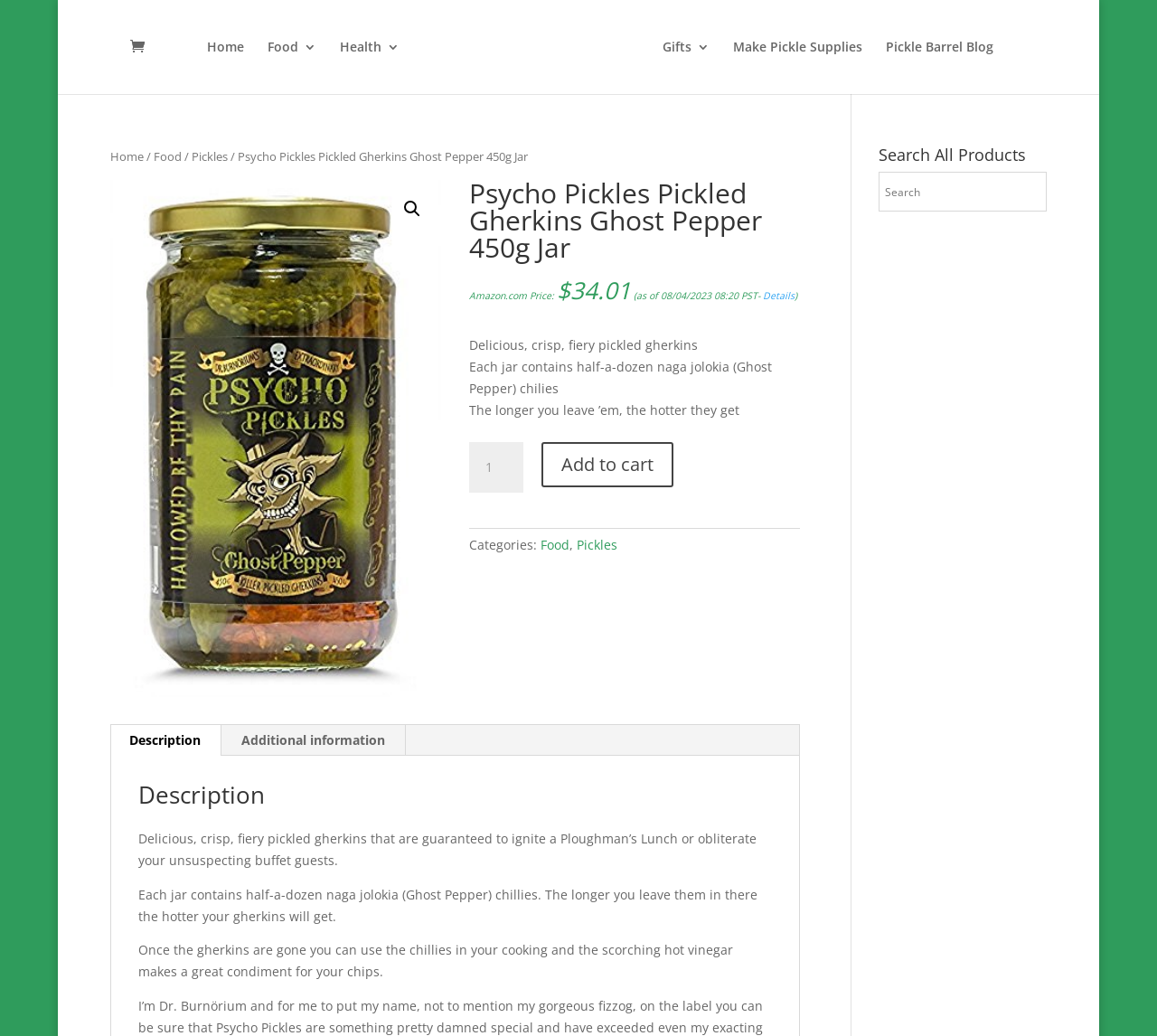Predict the bounding box of the UI element based on the description: "parent_node: Search name="s" placeholder="Search"". The coordinates should be four float numbers between 0 and 1, formatted as [left, top, right, bottom].

[0.759, 0.166, 0.905, 0.204]